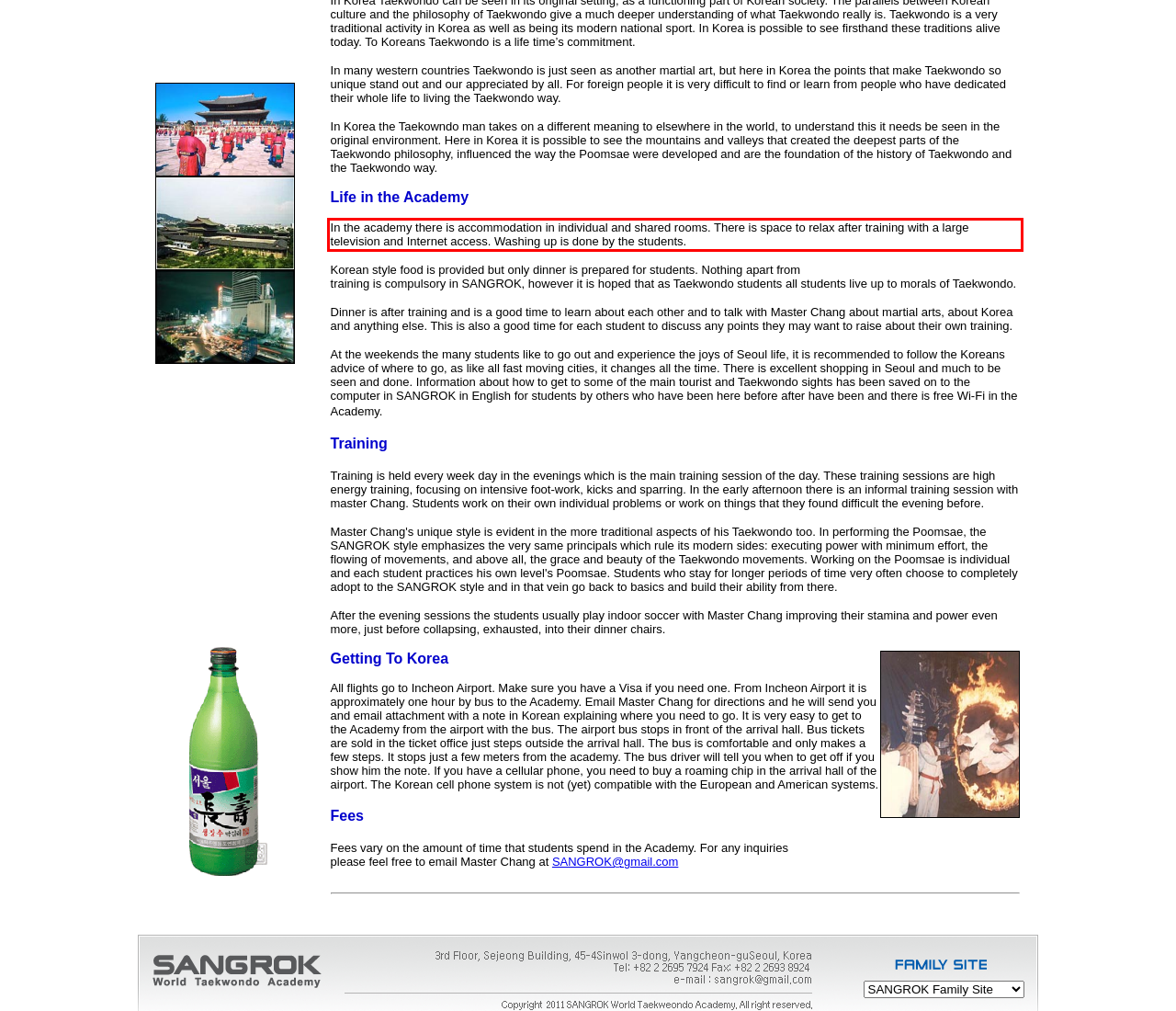You are given a screenshot showing a webpage with a red bounding box. Perform OCR to capture the text within the red bounding box.

In the academy there is accommodation in individual and shared rooms. There is space to relax after training with a large television and Internet access. Washing up is done by the students.